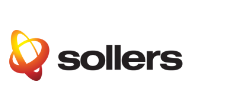With reference to the image, please provide a detailed answer to the following question: What type of vehicles does Sollers Avto produce?

According to the caption, Sollers Avto is recognized for producing a diverse range of vehicles, including passenger cars and commercial trucks, which embodies reliability and quality.